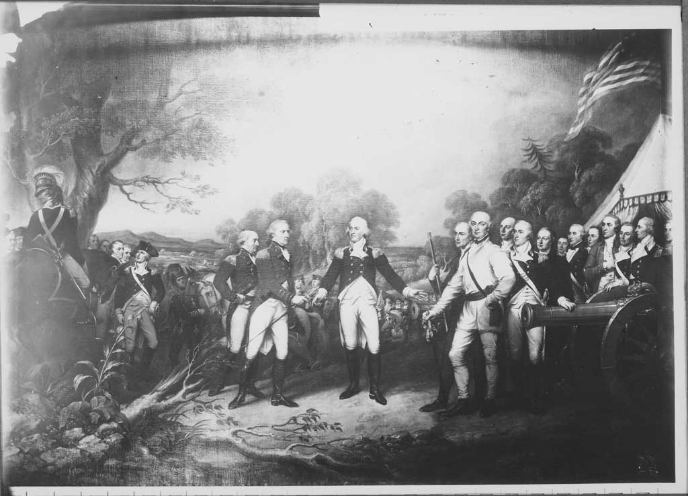Use a single word or phrase to answer the following:
Who created the artwork?

John Trumbull